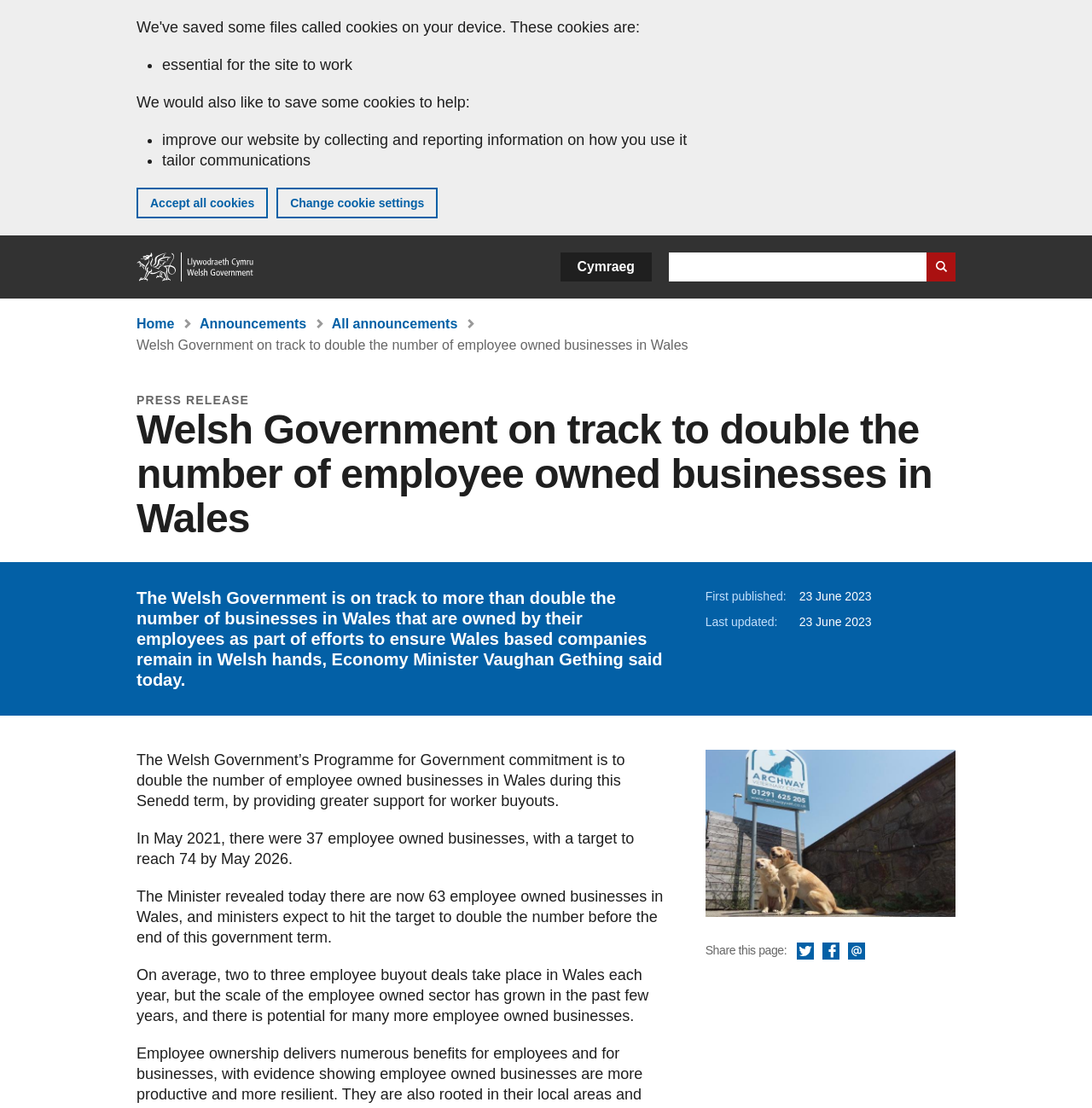Specify the bounding box coordinates of the area to click in order to follow the given instruction: "Go to Home."

[0.125, 0.228, 0.234, 0.254]